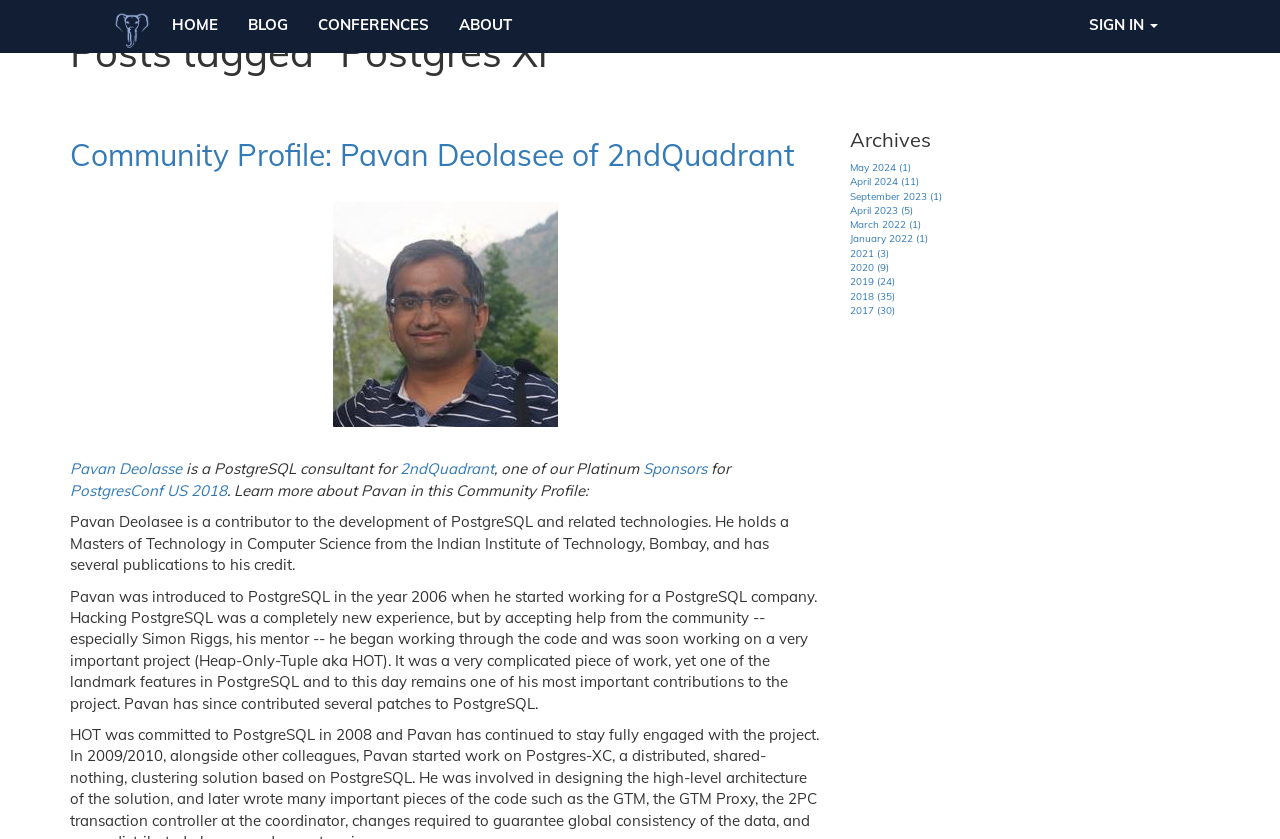Determine the bounding box coordinates of the section I need to click to execute the following instruction: "Read the Community Profile of Pavan Deolasee". Provide the coordinates as four float numbers between 0 and 1, i.e., [left, top, right, bottom].

[0.055, 0.166, 0.641, 0.205]